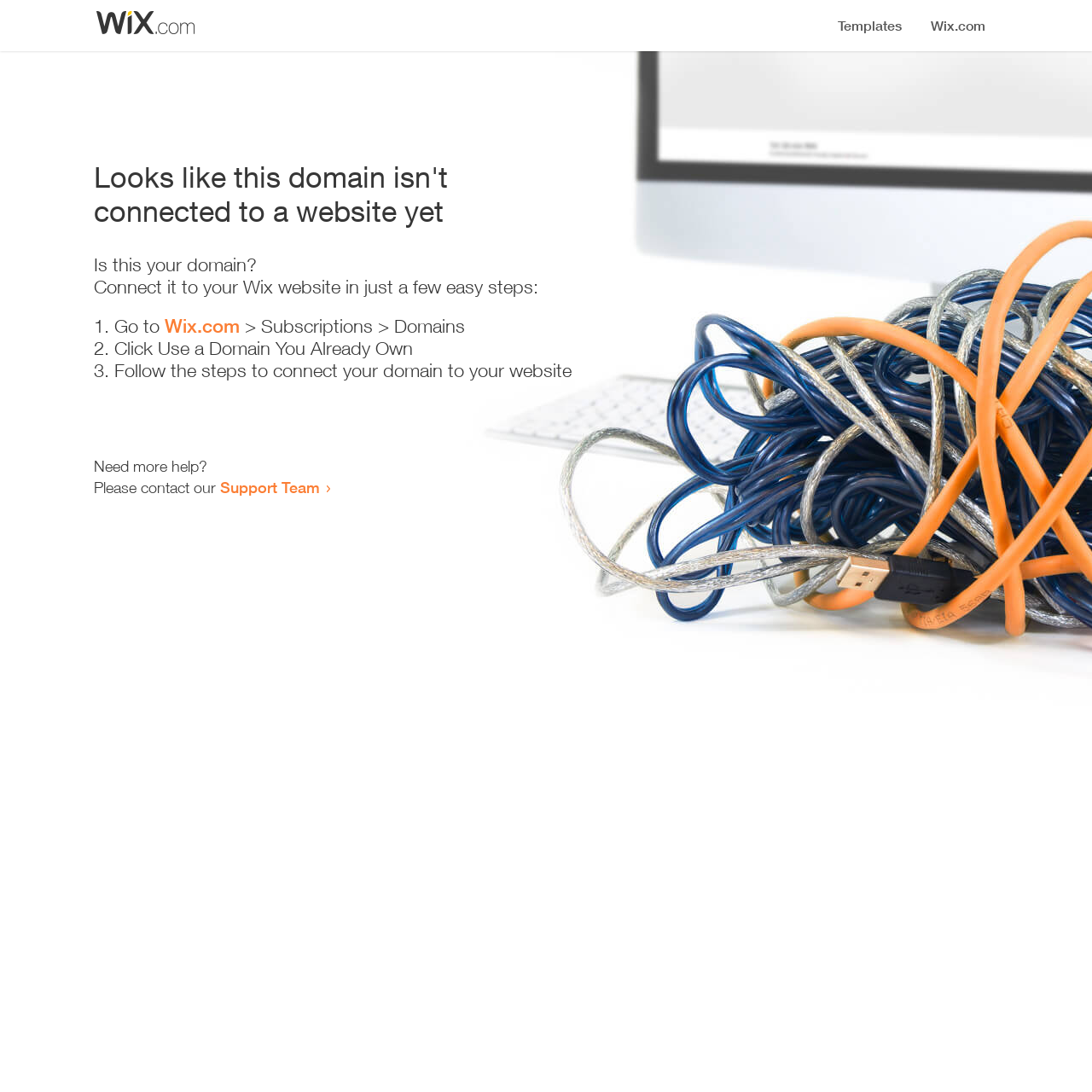Respond with a single word or phrase:
How many steps are required to connect a domain to a website?

3